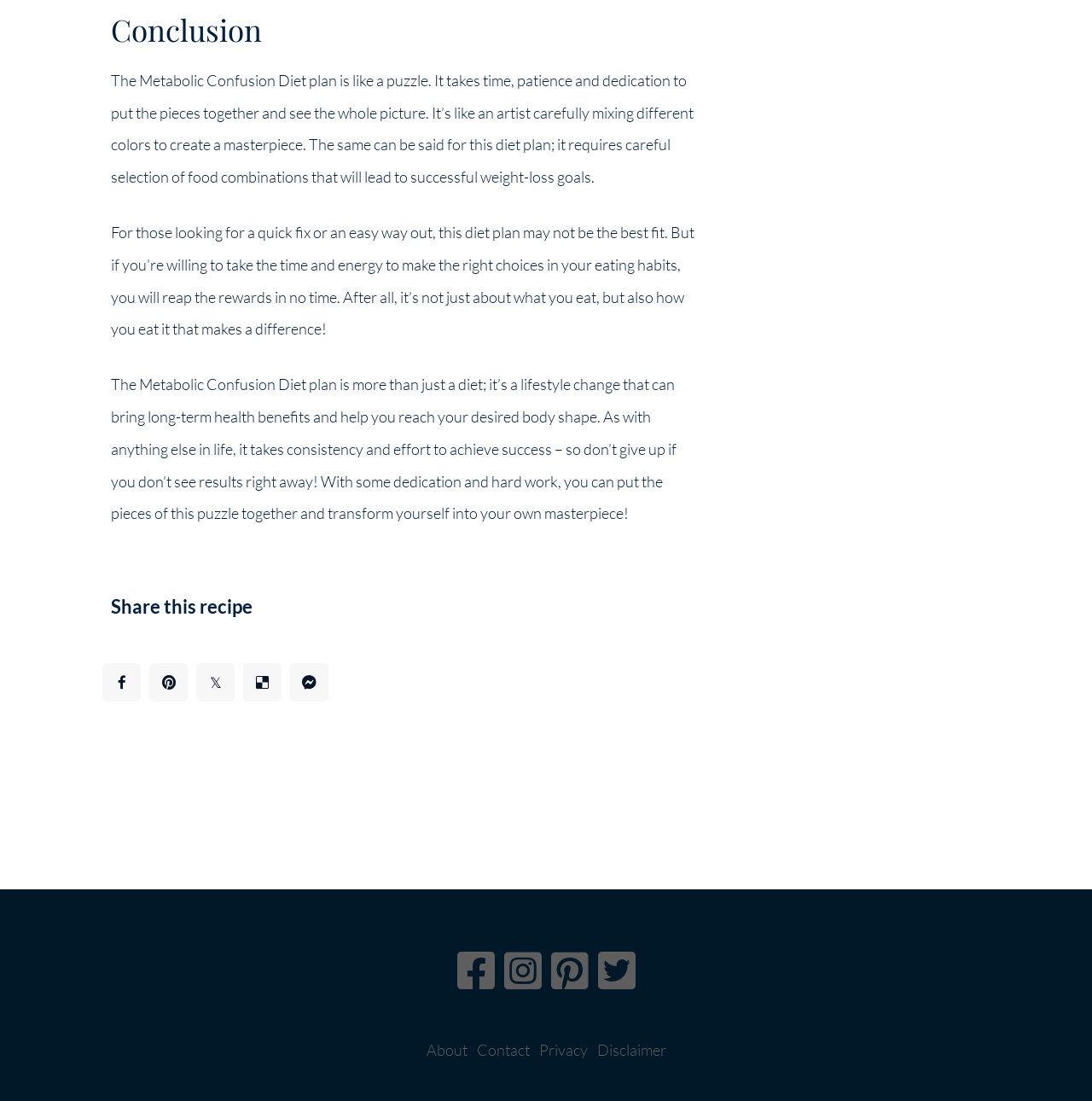Identify the bounding box coordinates for the region of the element that should be clicked to carry out the instruction: "View the Disclaimer". The bounding box coordinates should be four float numbers between 0 and 1, i.e., [left, top, right, bottom].

[0.546, 0.945, 0.61, 0.962]